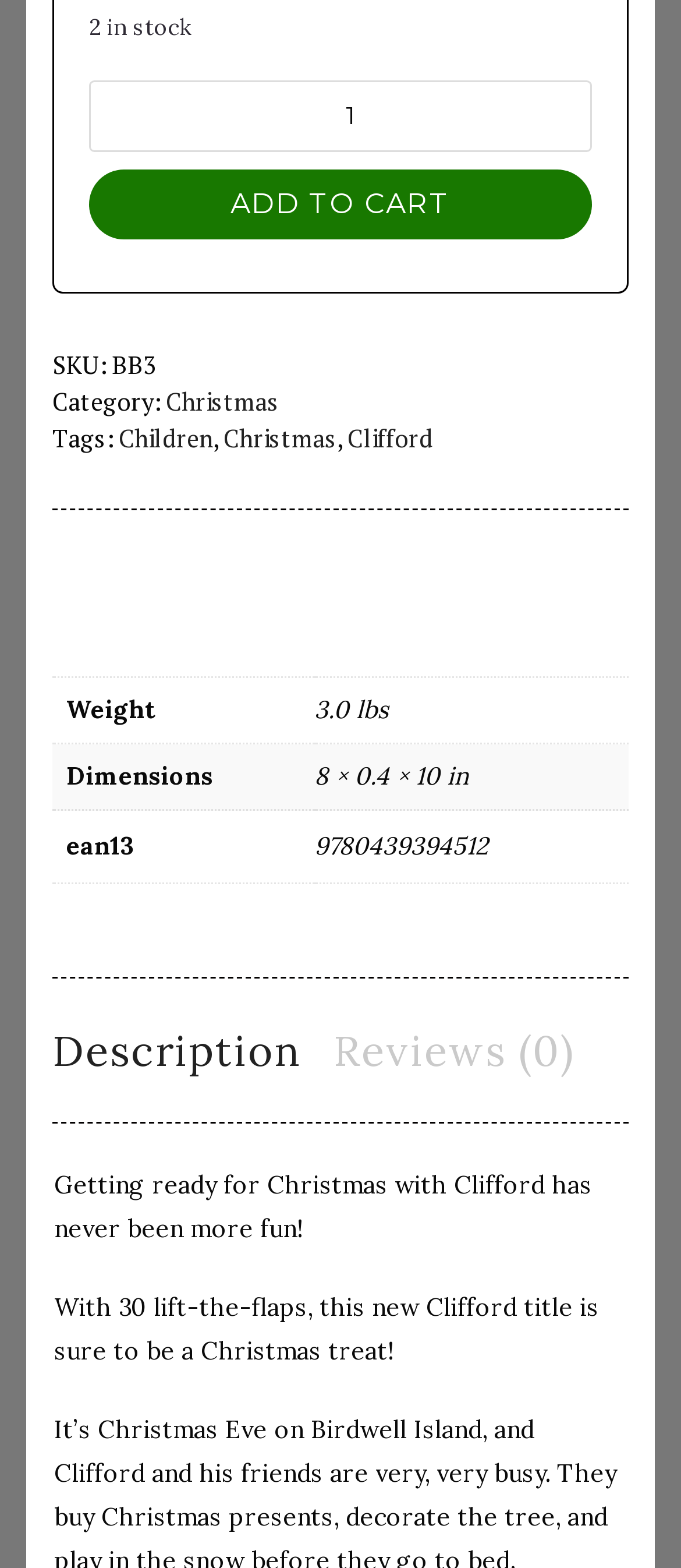Please identify the bounding box coordinates of where to click in order to follow the instruction: "Switch to reviews tab".

[0.477, 0.624, 0.856, 0.716]